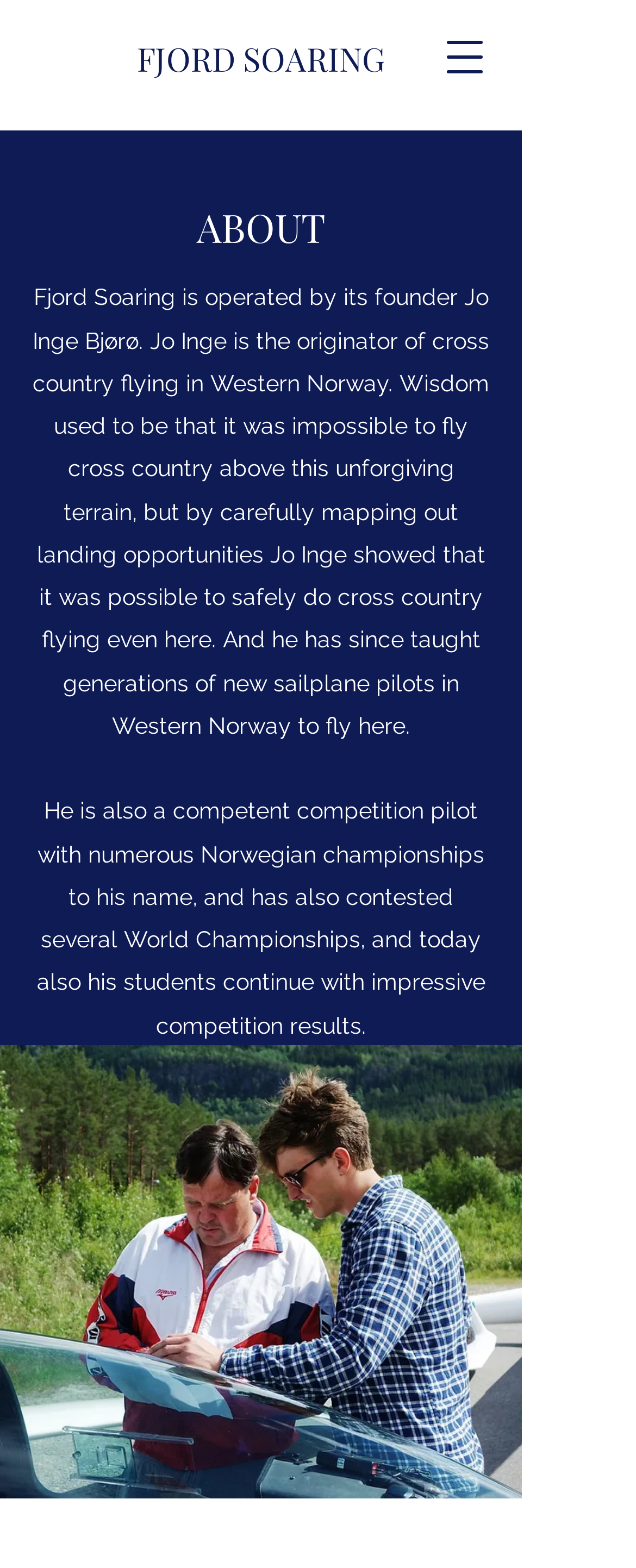Create a detailed description of the webpage's content and layout.

The webpage is about Fjord Soaring, a sailplane operation founded by Jo Inge Bjørø, a legendary Norwegian sailplane pilot. At the top right corner, there is a button to open a navigation menu. Below it, the title "FJORD SOARING" is prominently displayed. 

The main content of the page is divided into sections. The first section is headed by "ABOUT" and provides a brief introduction to Fjord Soaring, stating that it is operated by its founder Jo Inge Bjørø. The text explains that Jo Inge is a pioneer in cross-country flying in Western Norway, having mapped out landing opportunities to make it possible to fly safely in the region. He has also taught generations of new sailplane pilots in Western Norway.

Below this introduction, there is another section of text that highlights Jo Inge's achievements as a competition pilot, including numerous Norwegian championships and participation in World Championships. His students have also achieved impressive competition results.

At the bottom of the page, there is a large image, likely a photo of Jo Inge or a sailplane in action, taking up most of the width of the page.